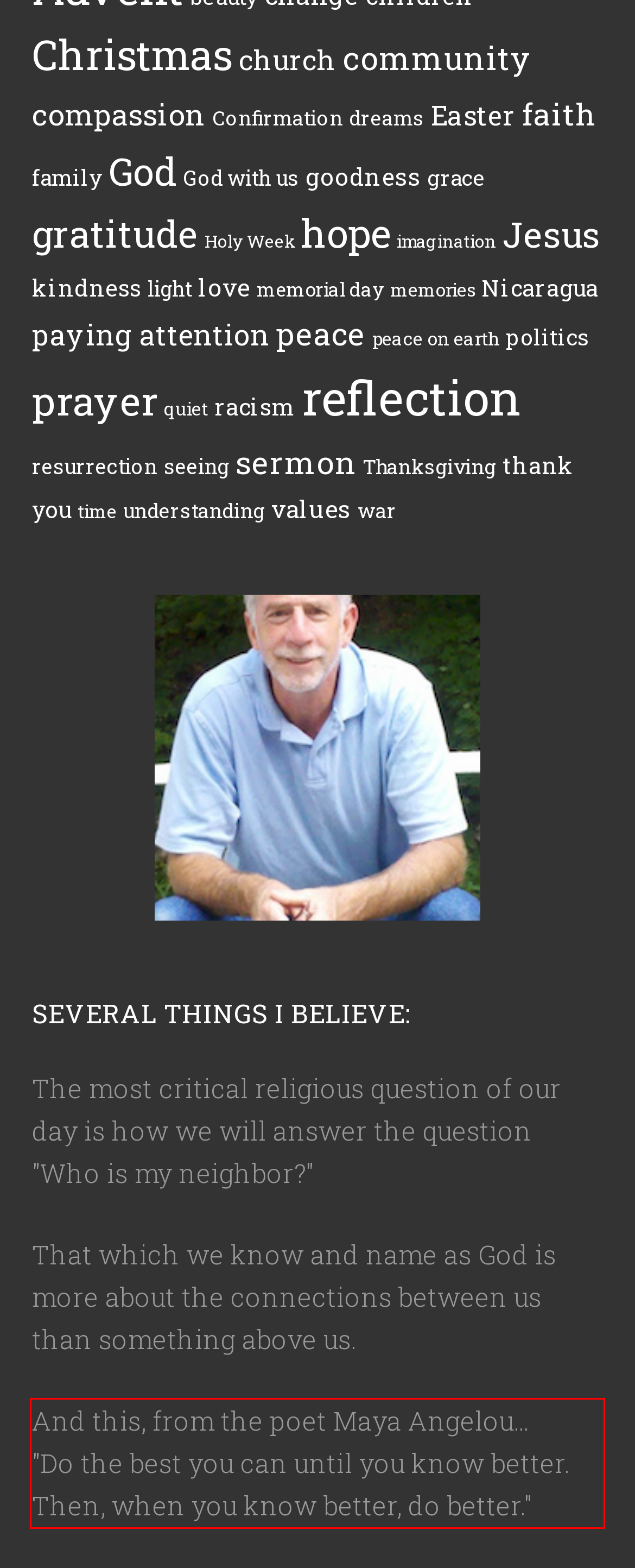Analyze the screenshot of the webpage that features a red bounding box and recognize the text content enclosed within this red bounding box.

And this, from the poet Maya Angelou... "Do the best you can until you know better. Then, when you know better, do better."